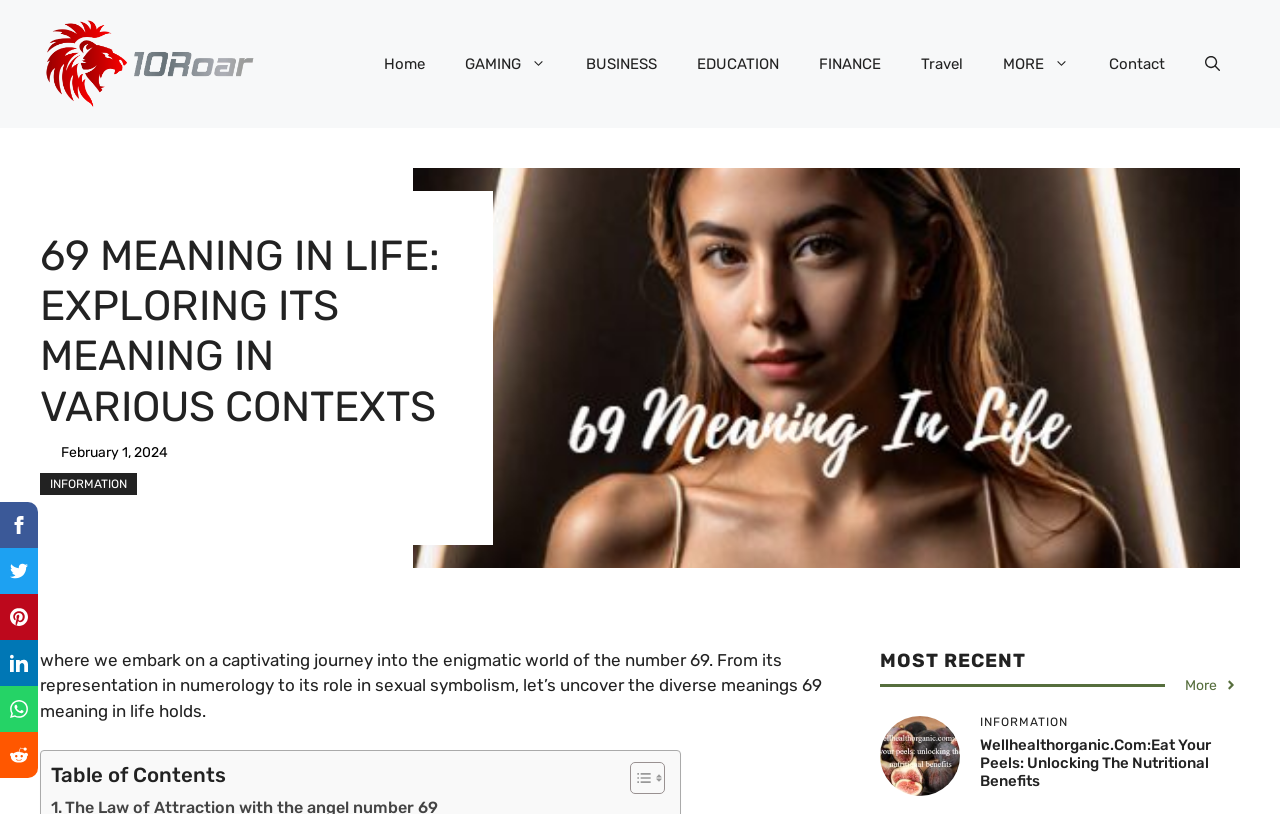Using the information in the image, give a detailed answer to the following question: How many navigation links are there in the primary navigation menu?

The primary navigation menu is located at the top of the webpage, and it contains 8 links: 'Home', 'GAMING', 'BUSINESS', 'EDUCATION', 'FINANCE', 'Travel', 'MORE', and 'Contact'.